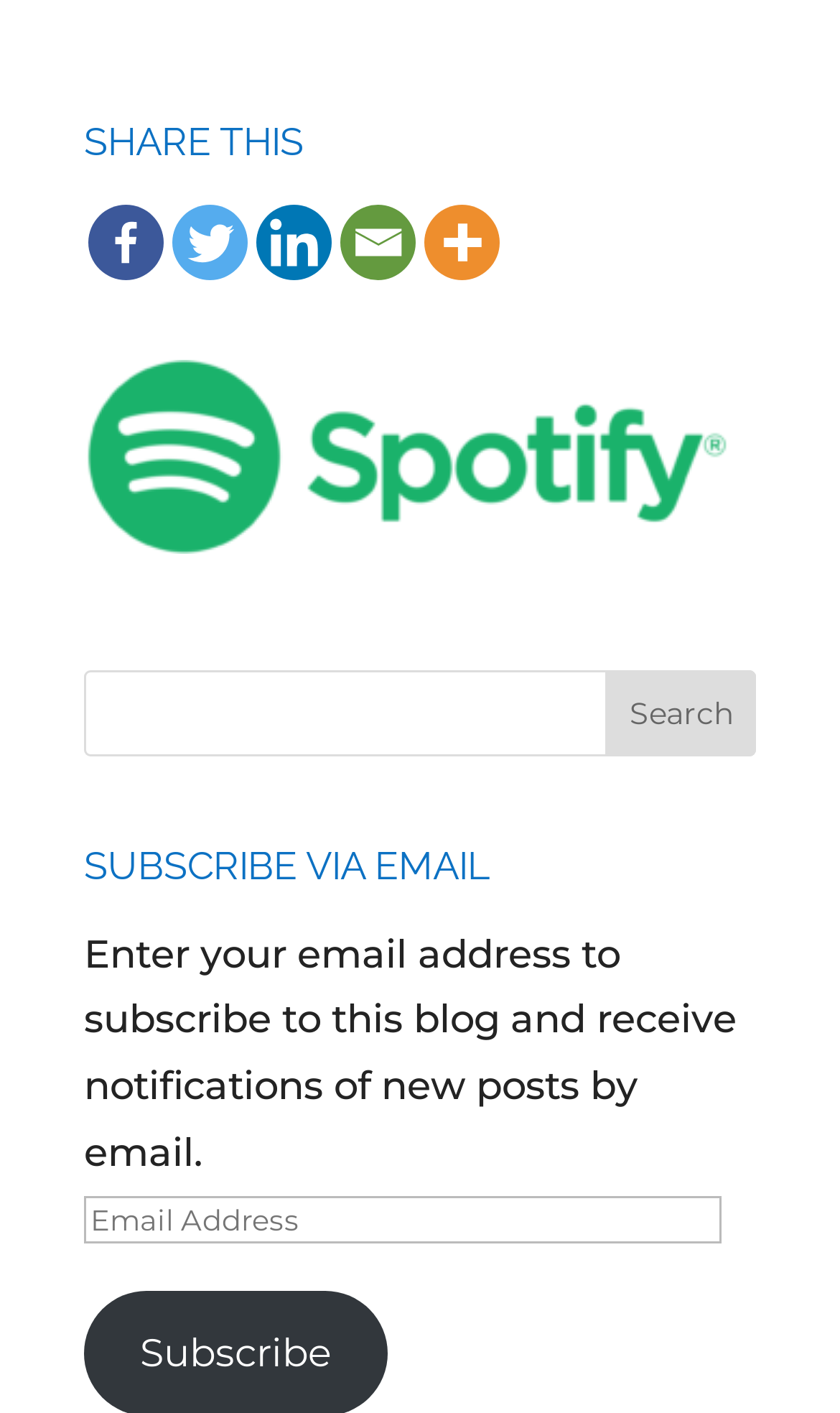What is required to subscribe to the blog via email?
Based on the image, please offer an in-depth response to the question.

The webpage has a 'SUBSCRIBE VIA EMAIL' heading, and below it, there is a textbox labeled 'Email Address' with a 'required' attribute, indicating that users need to enter their email address to subscribe to the blog.